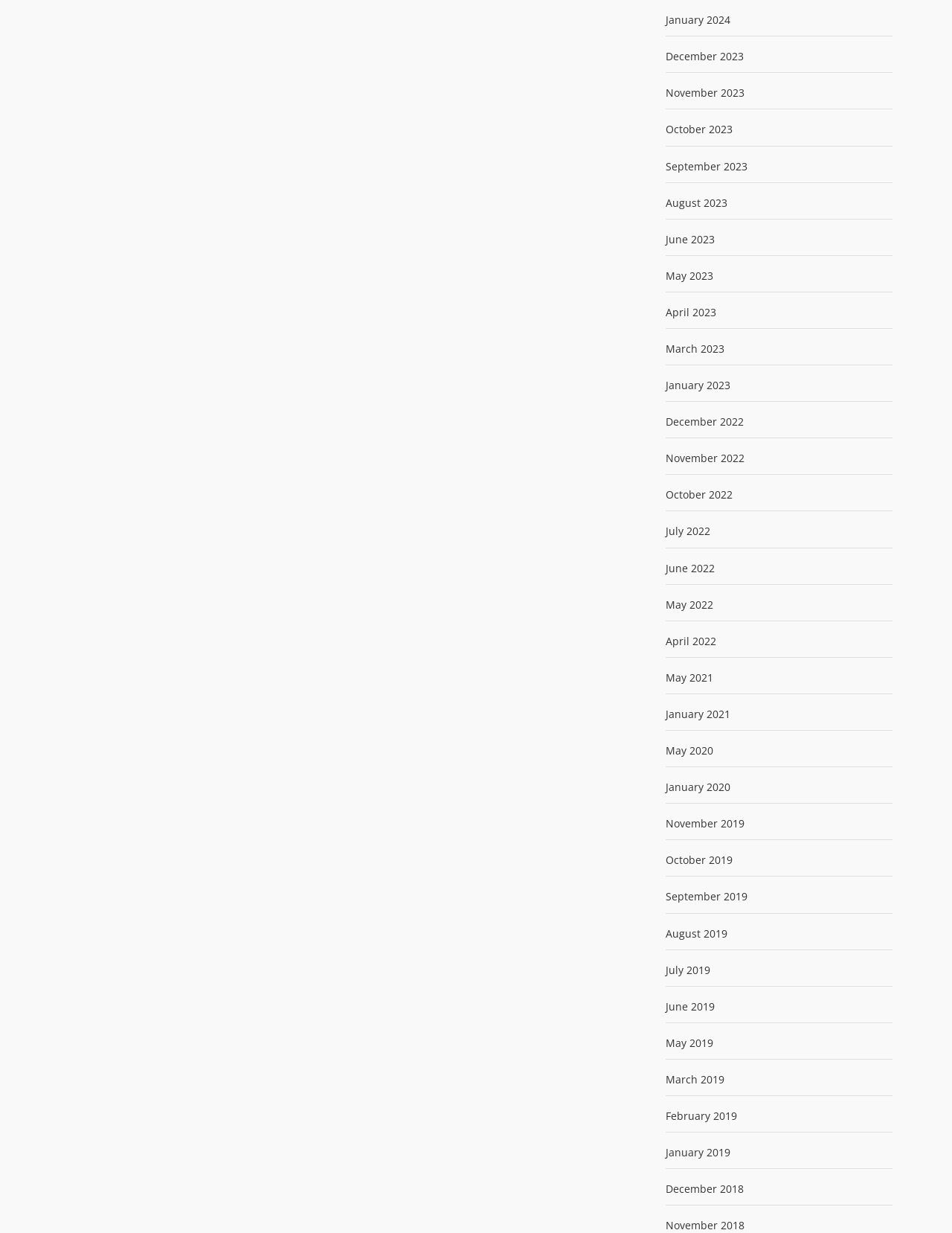How many months are listed from 2023?
Provide a detailed and extensive answer to the question.

I counted the number of links with '2023' in their text and found that there are 6 months listed from 2023: January, February, March, April, May, and June.